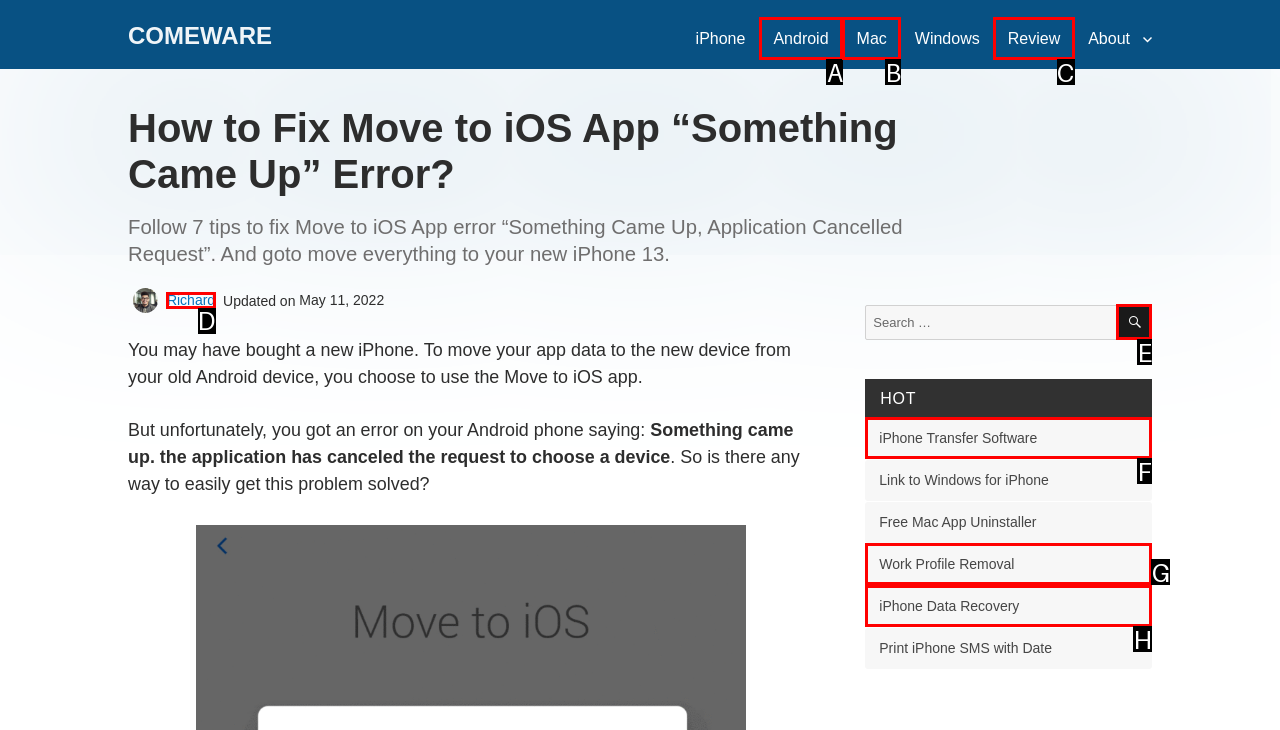Tell me which one HTML element best matches the description: Work Profile Removal Answer with the option's letter from the given choices directly.

G